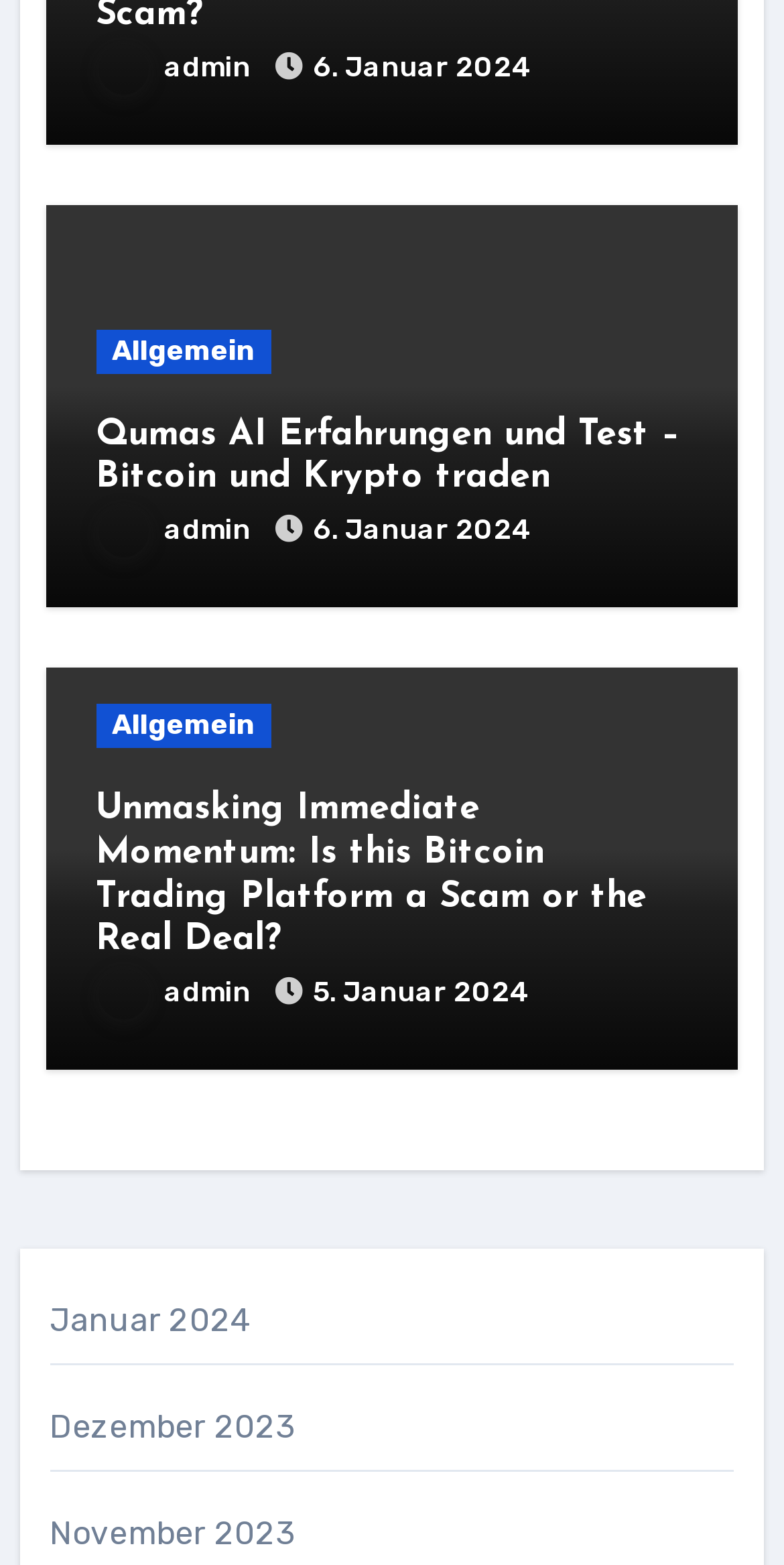Please identify the coordinates of the bounding box for the clickable region that will accomplish this instruction: "go to admin page".

[0.122, 0.032, 0.328, 0.054]